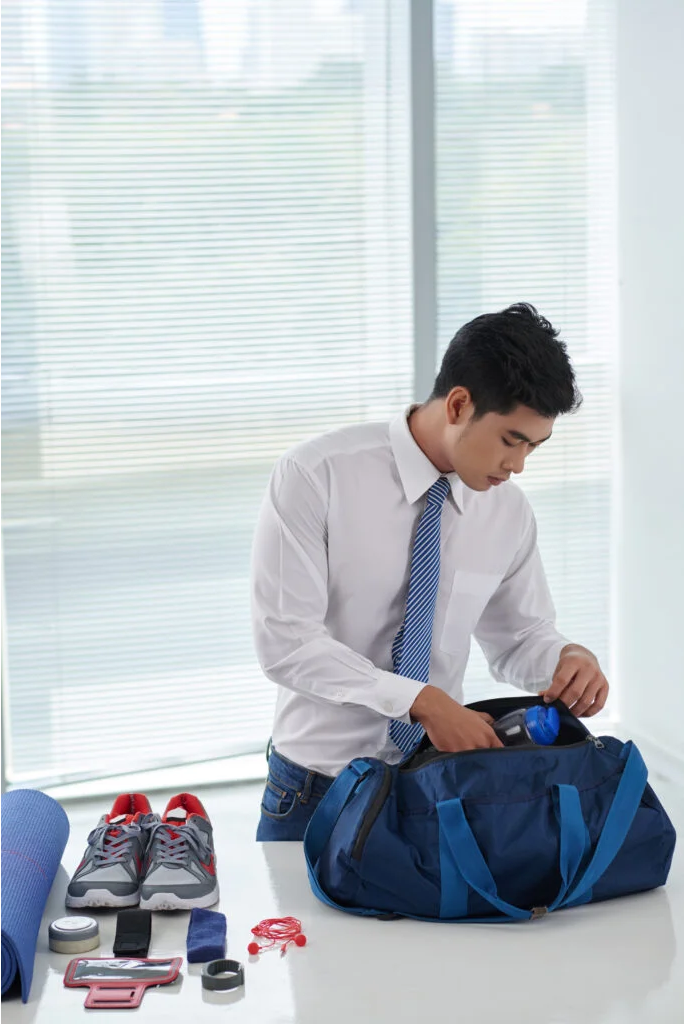Give a meticulous account of what the image depicts.

In this image, a young man dressed in a crisp white shirt and a patterned tie is focused on organizing items into a dark blue gym bag. He appears to be preparing for an outing, possibly to work out or go for a run. Surrounding him on the table are various personal items, including a pair of red and grey athletic shoes, a yoga mat, a headphone set, several small accessories, and a water bottle. The background features large windows with muted light filtering through, suggesting a bright and airy environment. This scene captures the essence of personal organization and readying oneself for an active lifestyle.